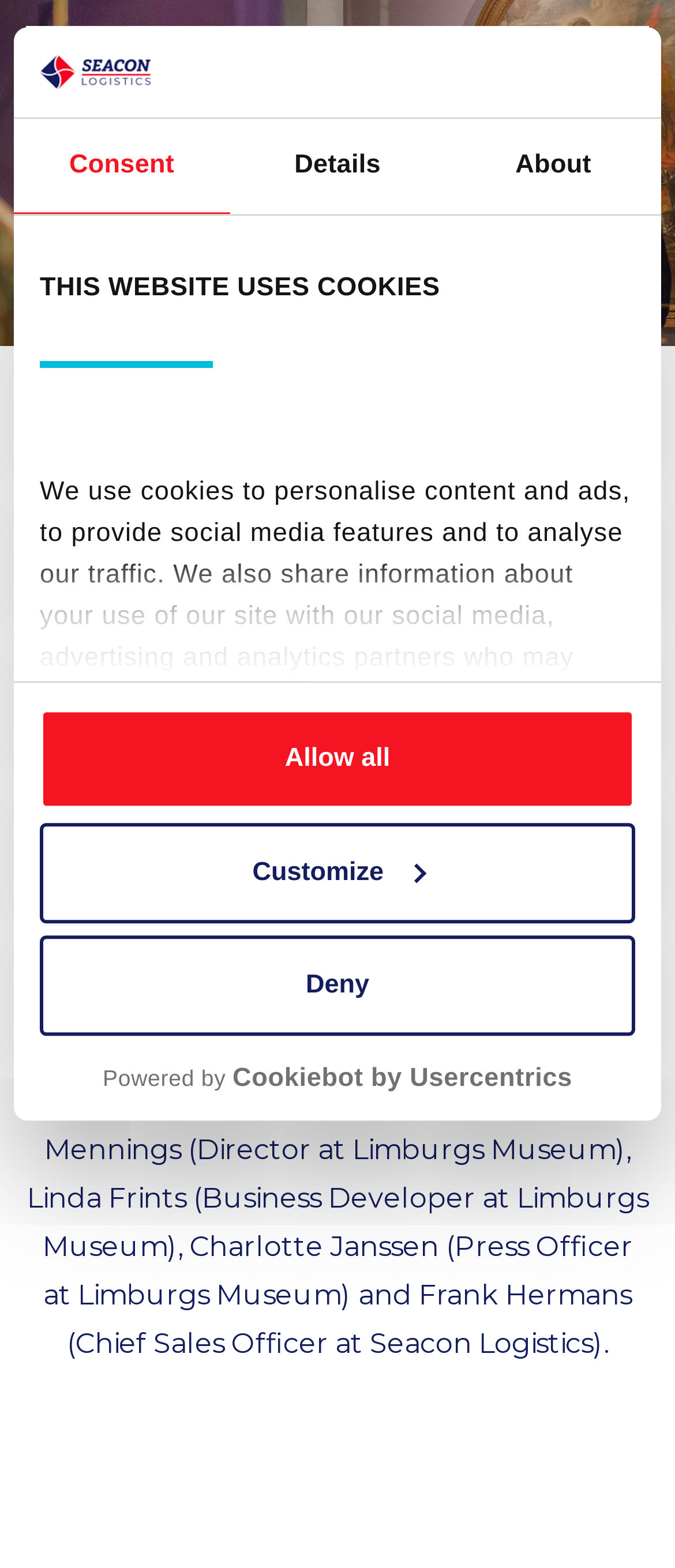What is the name of the partnership program?
Provide a detailed and extensive answer to the question.

I found the answer by reading the text on the webpage, which mentions that Seacon Logistics has a partnership program called Seacon Blue, which supports the Limburgs Museum.